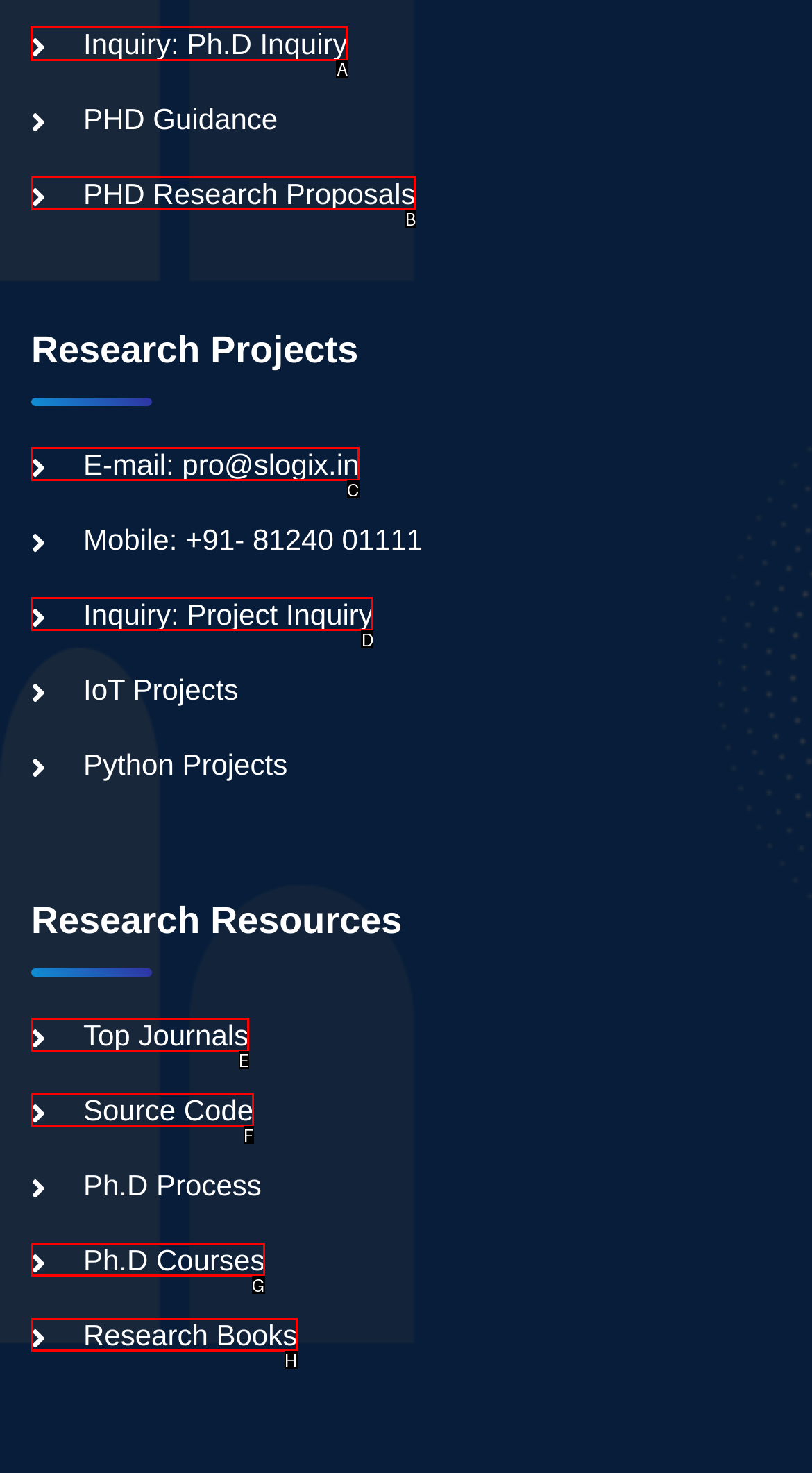From the given options, indicate the letter that corresponds to the action needed to complete this task: Inquire about Ph.D. Respond with only the letter.

A